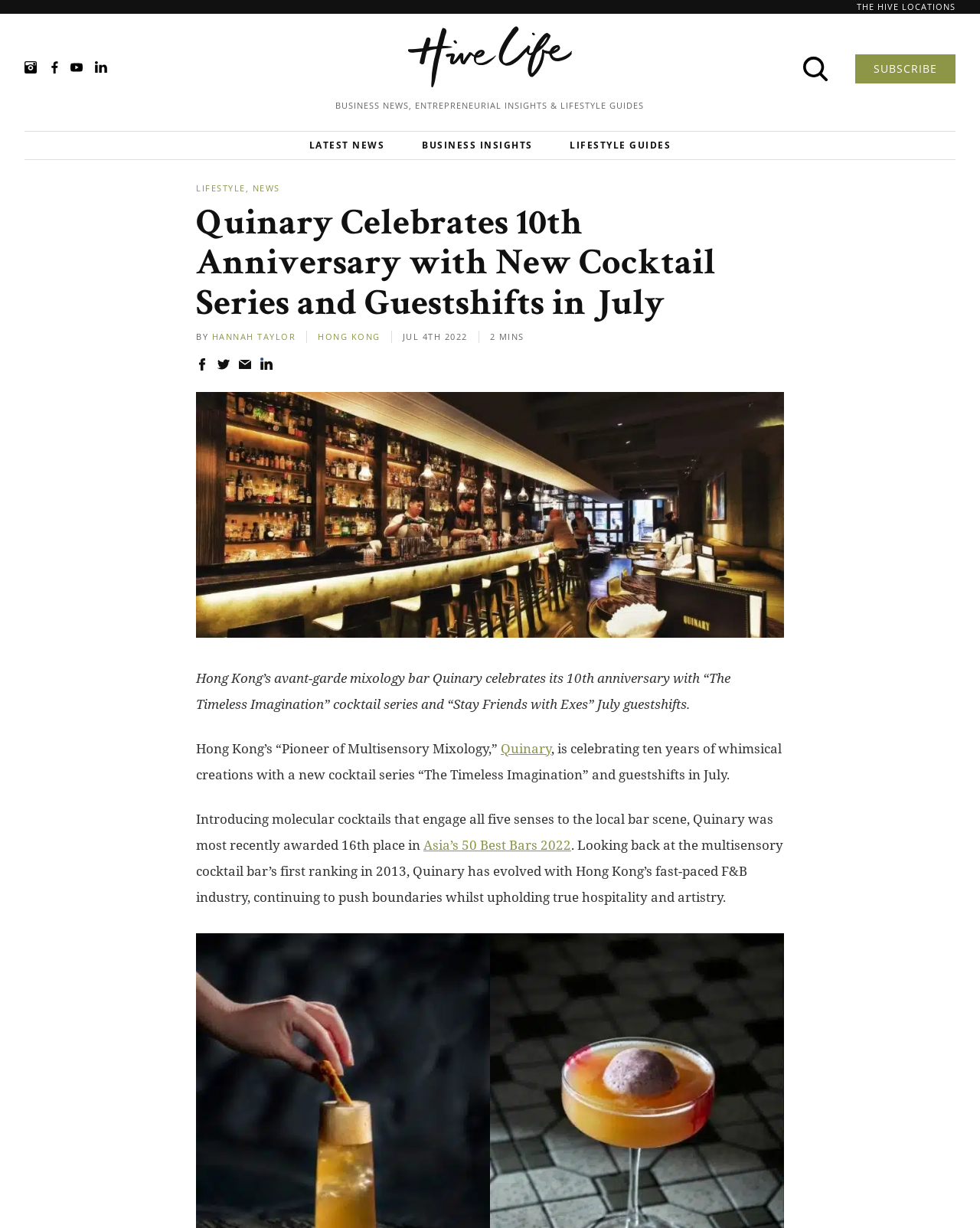Give a detailed account of the webpage, highlighting key information.

The webpage is about Quinary, a mixology bar in Hong Kong, celebrating its 10th anniversary with a new cocktail series and guestshifts in July. At the top, there are several links to different sections of the website, including "THE HIVE LOCATIONS" and "SUBSCRIBE", accompanied by small images. Below these links, there are three main sections: "BUSINESS NEWS, ENTREPRENEURIAL", "INSIGHTS & LIFESTYLE GUIDES", and "LATEST NEWS", "BUSINESS INSIGHTS", and "LIFESTYLE GUIDES" links.

The main article is titled "Quinary Celebrates 10th Anniversary with New Cocktail Series and Guestshifts in July" and is written by Hannah Taylor. The article is accompanied by a large image and has several paragraphs of text describing Quinary's history and achievements, including its ranking in Asia's 50 Best Bars 2022. The text also mentions the bar's new cocktail series, "The Timeless Imagination", and its guestshifts in July.

On the right side of the article, there are social media links to share the article on Facebook, Twitter, LinkedIn, and via email. At the bottom of the page, there are more links to different sections of the website, including "LIFESTYLE" and "NEWS".